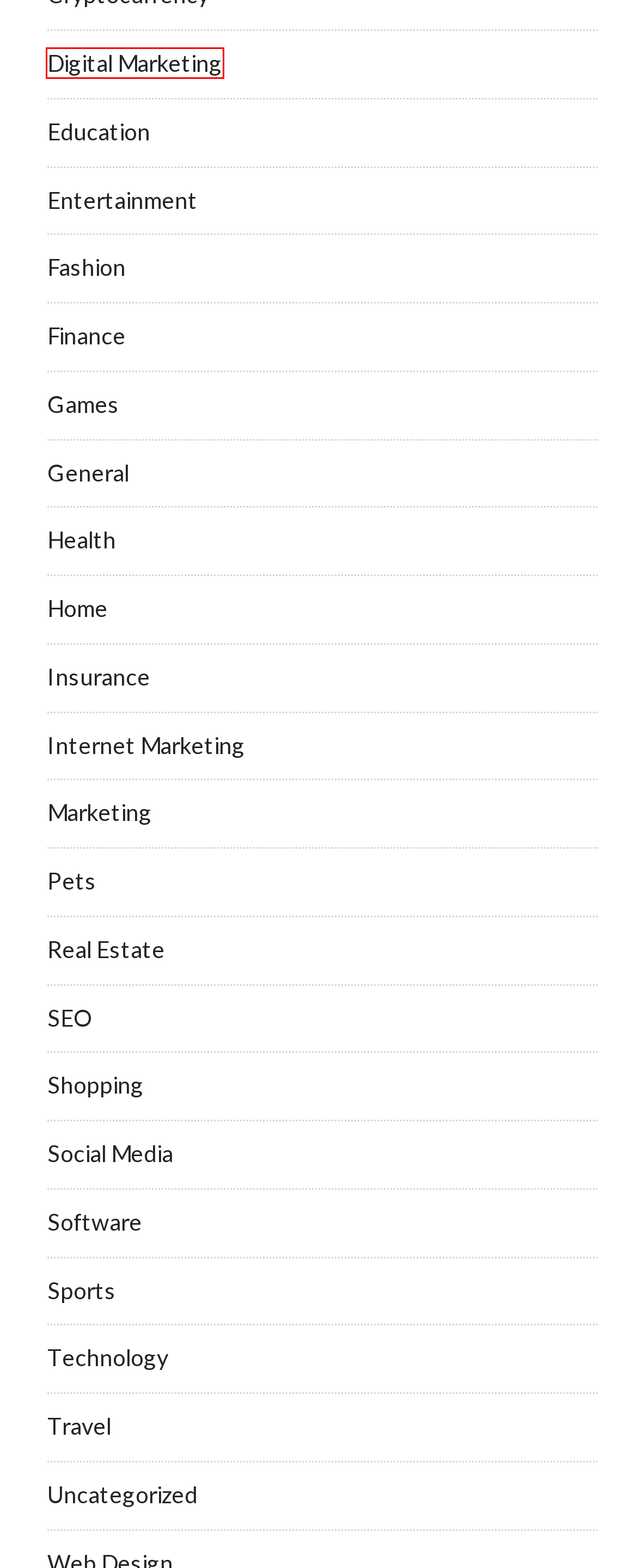Given a screenshot of a webpage with a red bounding box highlighting a UI element, choose the description that best corresponds to the new webpage after clicking the element within the red bounding box. Here are your options:
A. Shopping – Demon Project
B. Social Media – Demon Project
C. Digital Marketing – Demon Project
D. Sports – Demon Project
E. General – Demon Project
F. Home – Demon Project
G. Marketing – Demon Project
H. Education – Demon Project

C